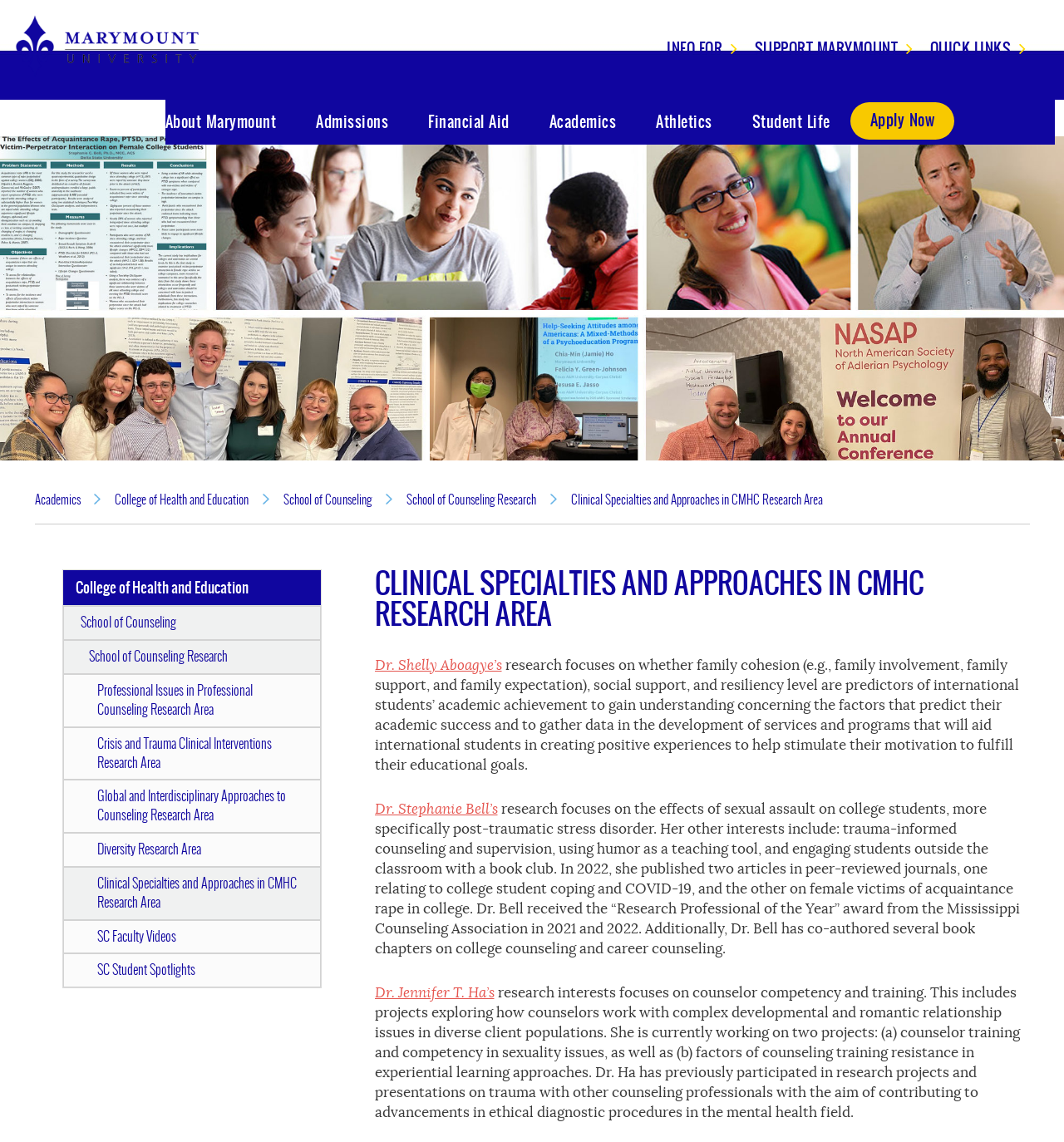Find the bounding box coordinates for the area that should be clicked to accomplish the instruction: "Visit the School of Counseling Research page".

[0.267, 0.429, 0.353, 0.446]